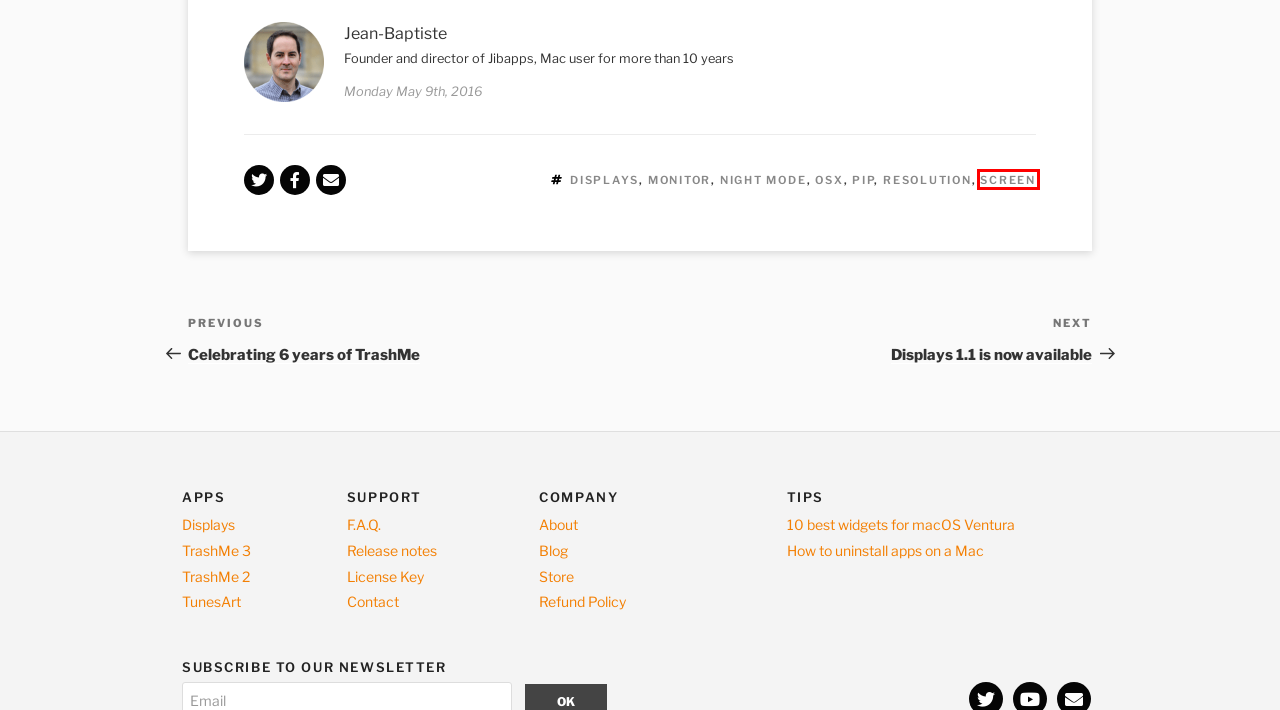You are given a webpage screenshot where a red bounding box highlights an element. Determine the most fitting webpage description for the new page that loads after clicking the element within the red bounding box. Here are the candidates:
A. resolution – Jibapps
B. How to uninstall apps on a Mac – Jibapps
C. Displays – Jibapps
D. Refund Policy – Jibapps
E. screen – Jibapps
F. Celebrating 6 years of TrashMe – Jibapps
G. 10 best widgets for macOS Ventura – Jibapps
H. Displays 1.1 is now available – Jibapps

E